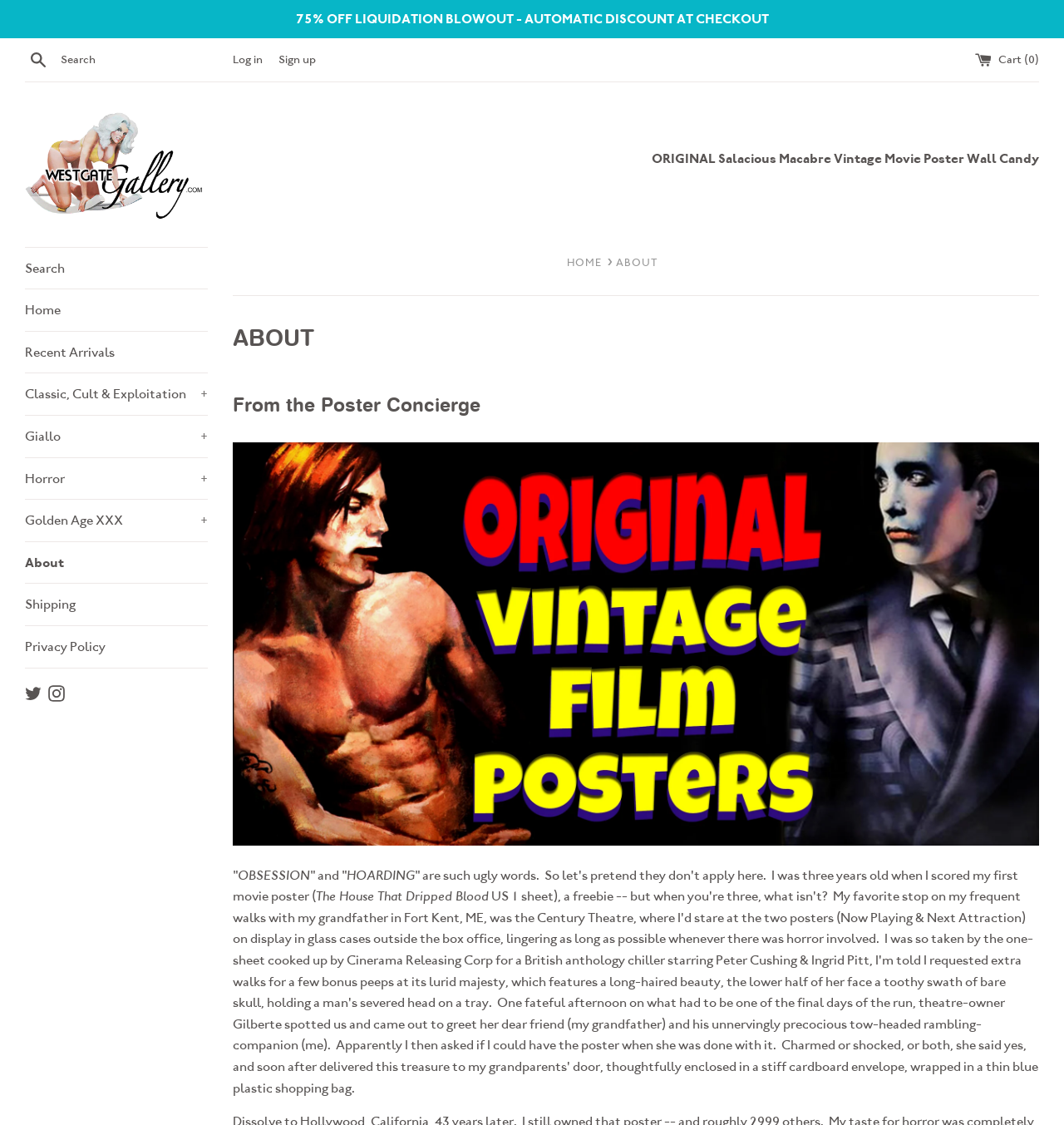Determine the bounding box coordinates of the clickable element necessary to fulfill the instruction: "Click the 'ELIGIBILITY' link". Provide the coordinates as four float numbers within the 0 to 1 range, i.e., [left, top, right, bottom].

None